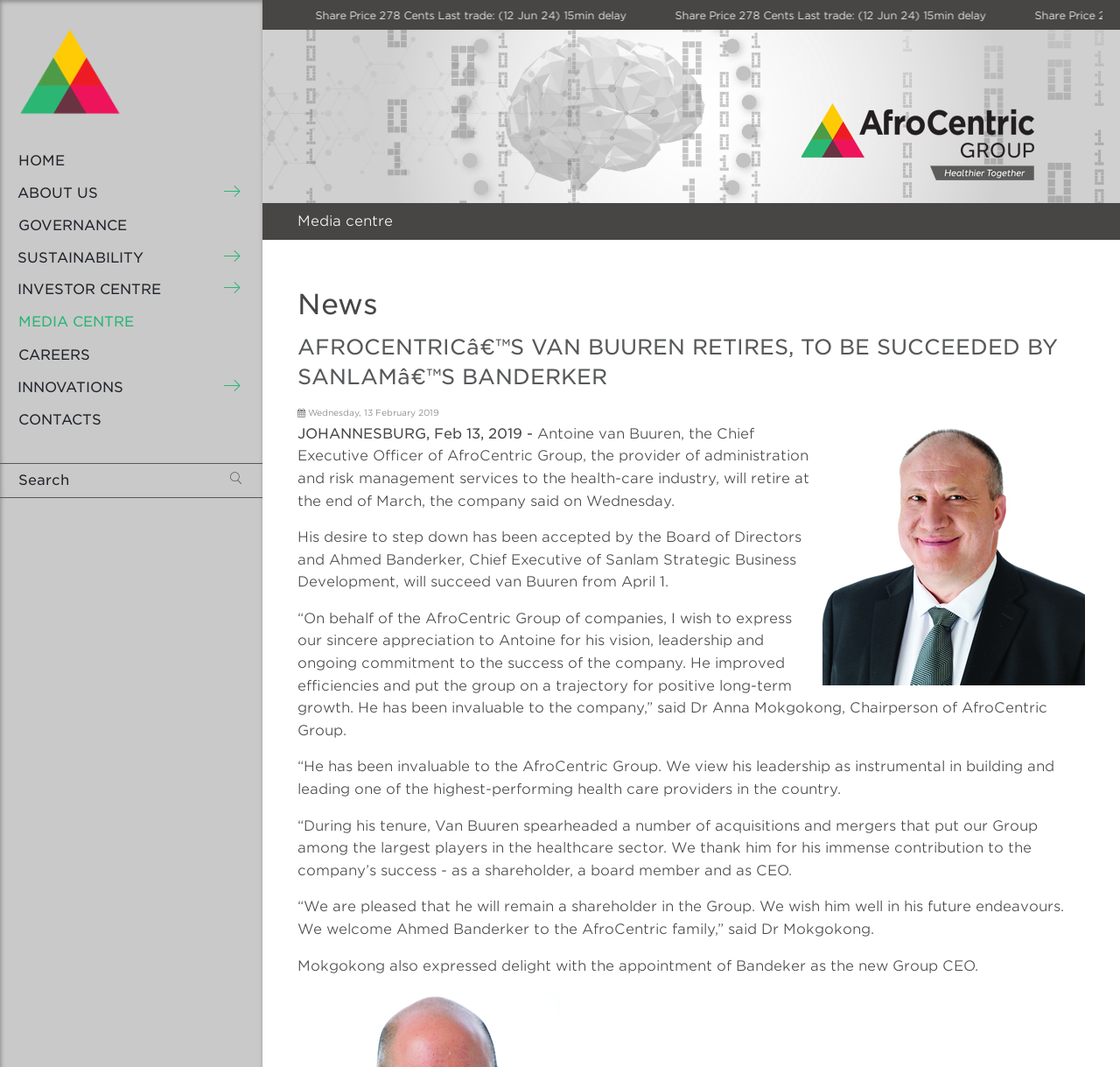Who is retiring from AfroCentric Group?
Please give a detailed and elaborate explanation in response to the question.

According to the news article, Antoine van Buuren, the Chief Executive Officer of AfroCentric Group, is retiring at the end of March.